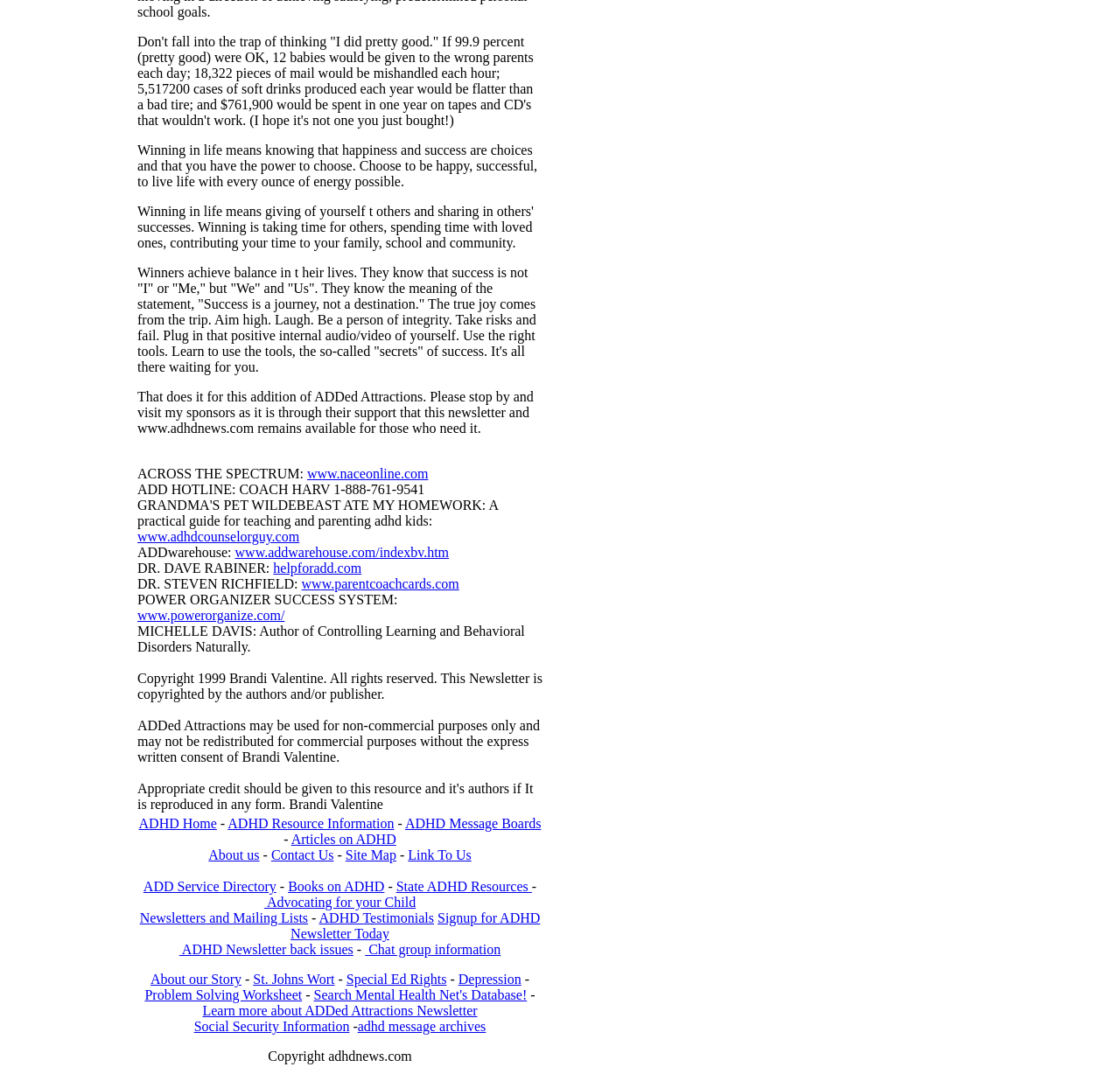Find and specify the bounding box coordinates that correspond to the clickable region for the instruction: "Learn more about ADDed Attractions Newsletter".

[0.181, 0.934, 0.426, 0.948]